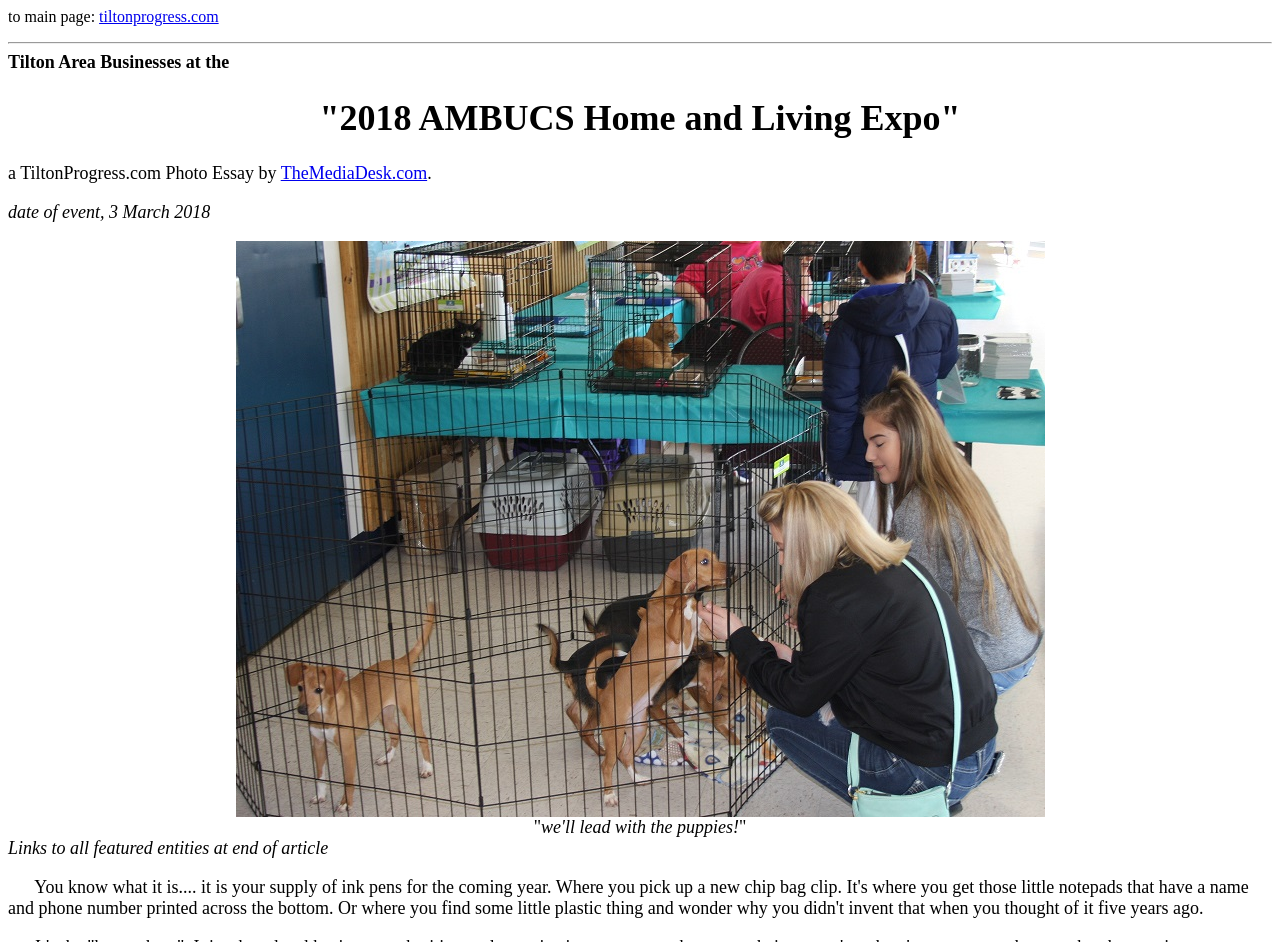What is the location of the image? Based on the image, give a response in one word or a short phrase.

middle of the page